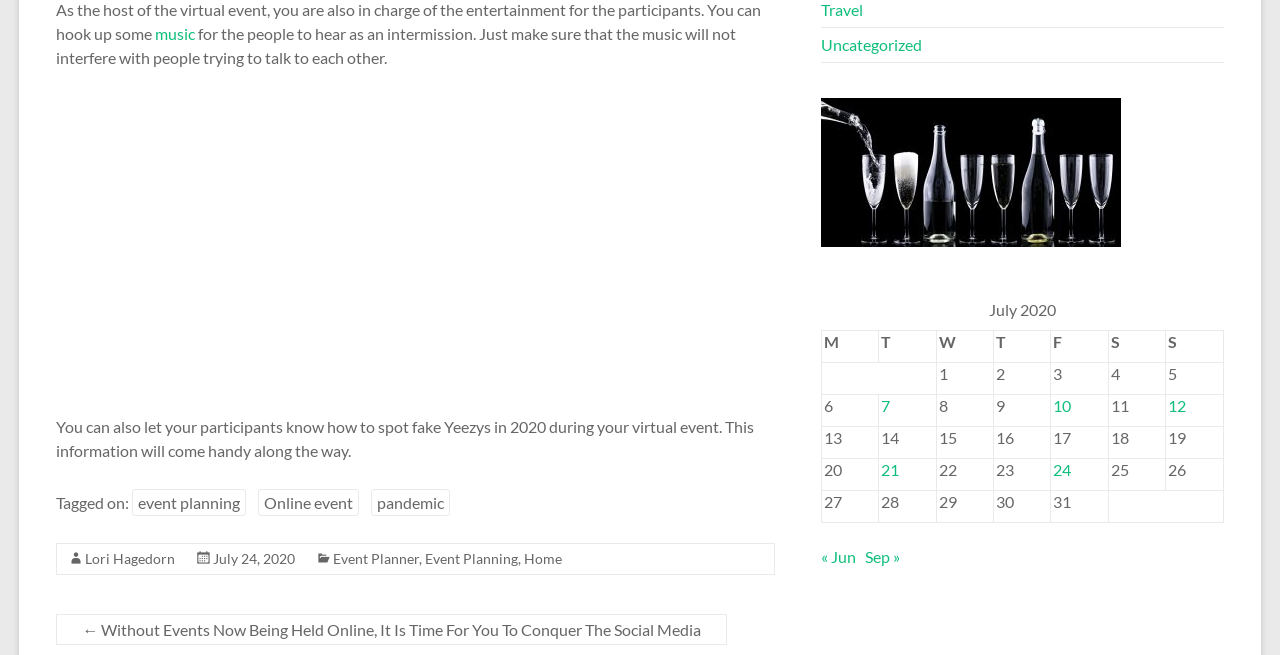Please specify the bounding box coordinates of the region to click in order to perform the following instruction: "visit the home page".

[0.41, 0.839, 0.439, 0.865]